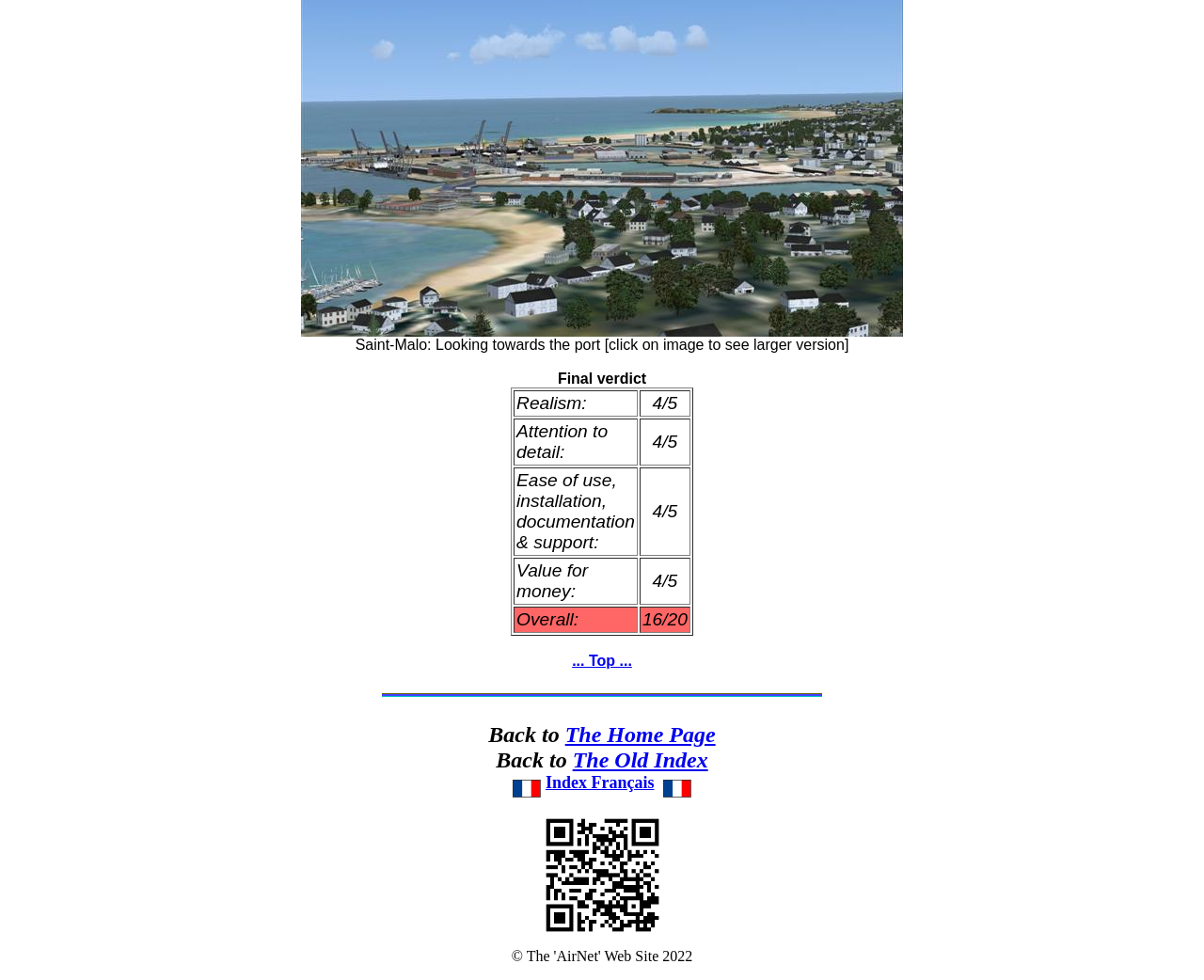Pinpoint the bounding box coordinates of the area that must be clicked to complete this instruction: "View the final verdict".

[0.463, 0.379, 0.537, 0.395]